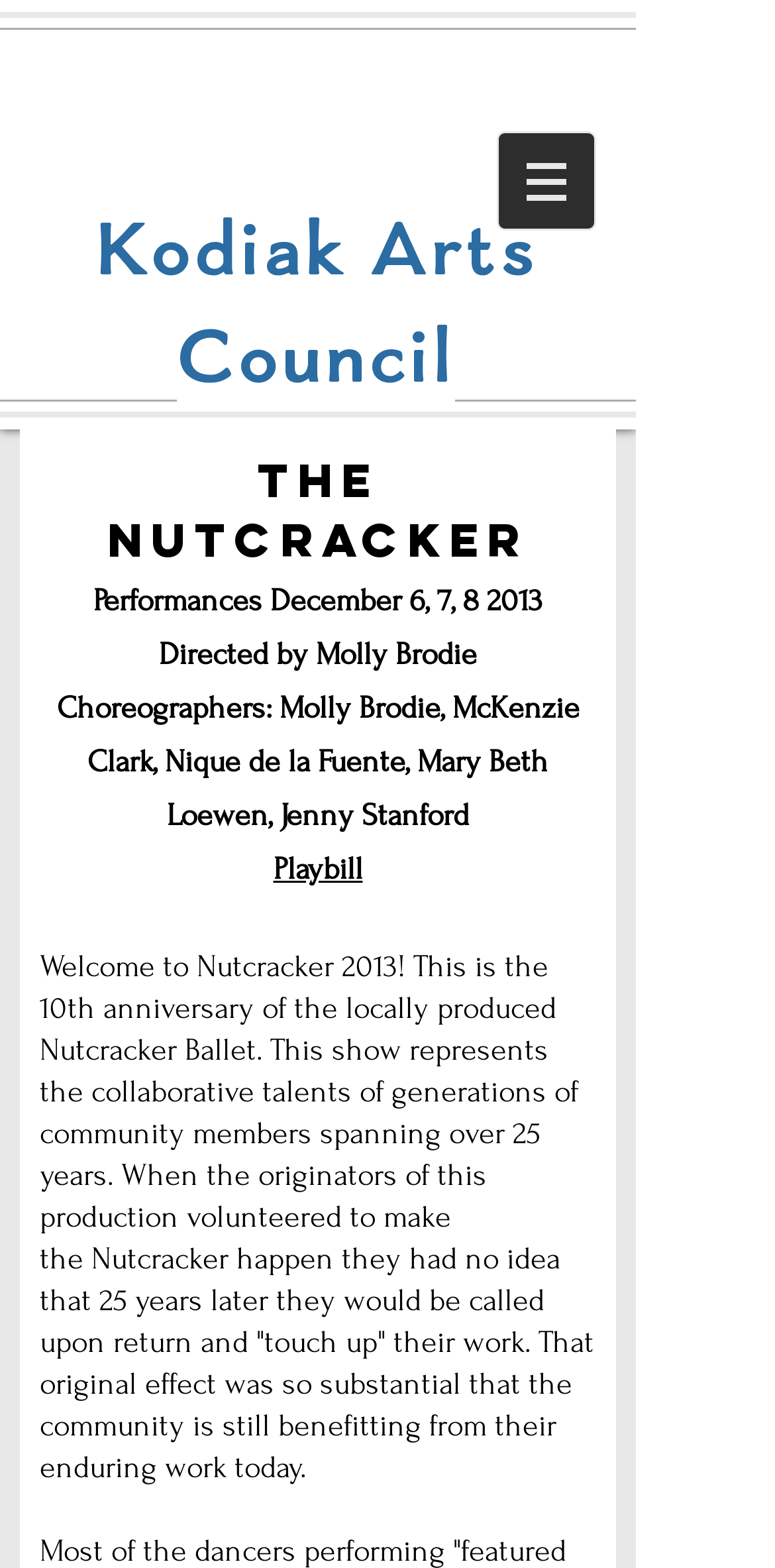Who is the director of The Nutcracker?
Refer to the image and provide a one-word or short phrase answer.

Molly Brodie